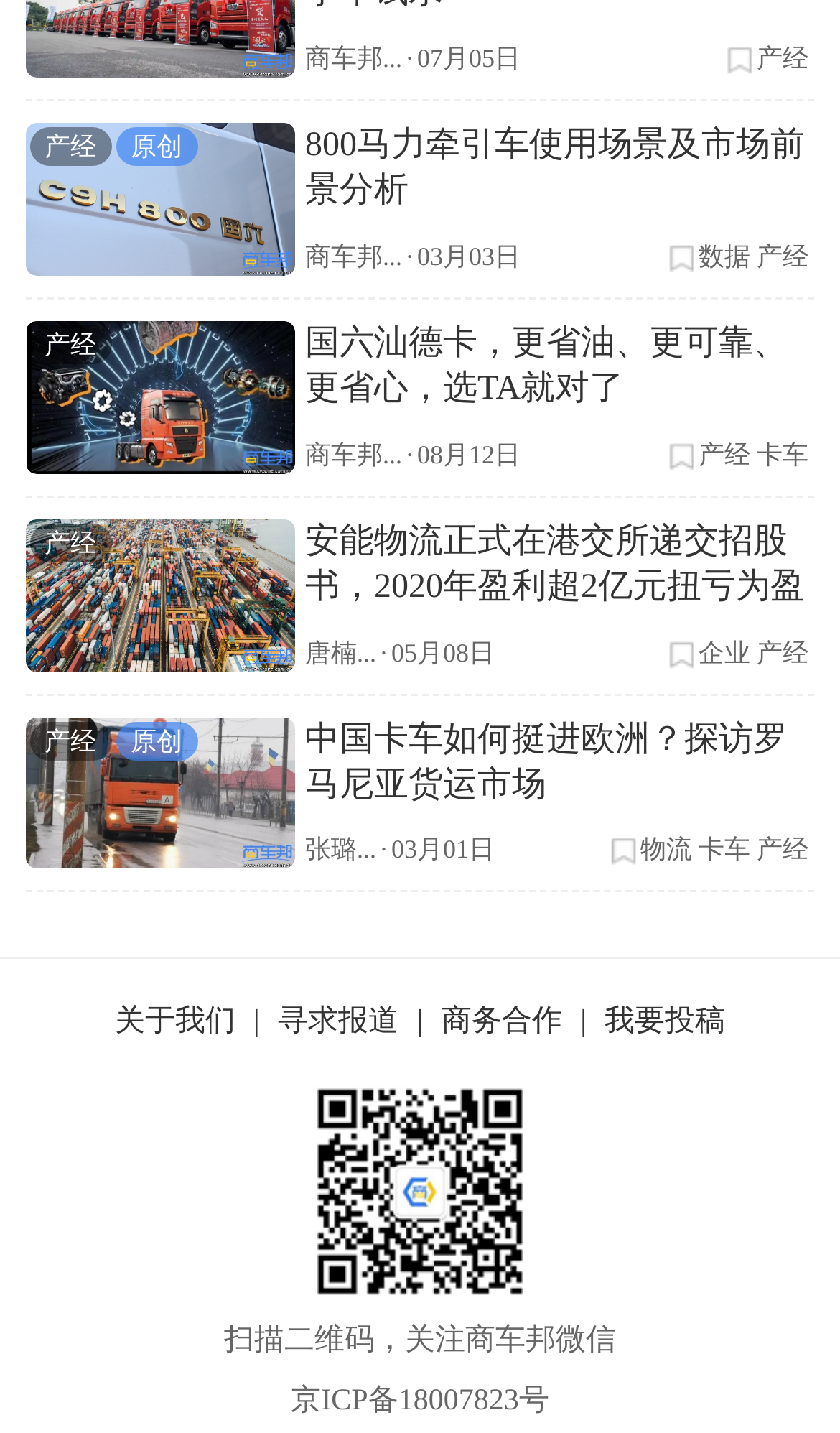Specify the bounding box coordinates of the area to click in order to execute this command: 'Seek reporting opportunities'. The coordinates should consist of four float numbers ranging from 0 to 1, and should be formatted as [left, top, right, bottom].

[0.331, 0.7, 0.475, 0.727]